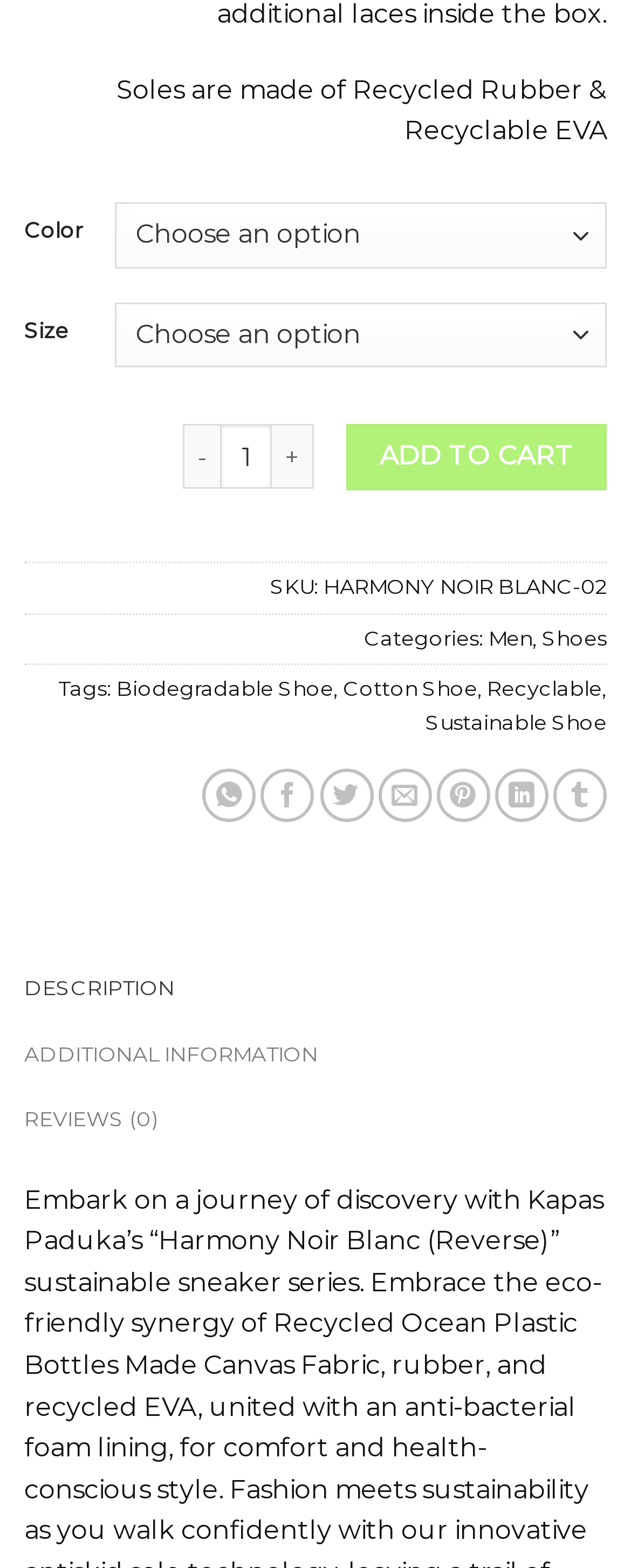Predict the bounding box coordinates of the area that should be clicked to accomplish the following instruction: "Add to cart". The bounding box coordinates should consist of four float numbers between 0 and 1, i.e., [left, top, right, bottom].

[0.55, 0.271, 0.962, 0.312]